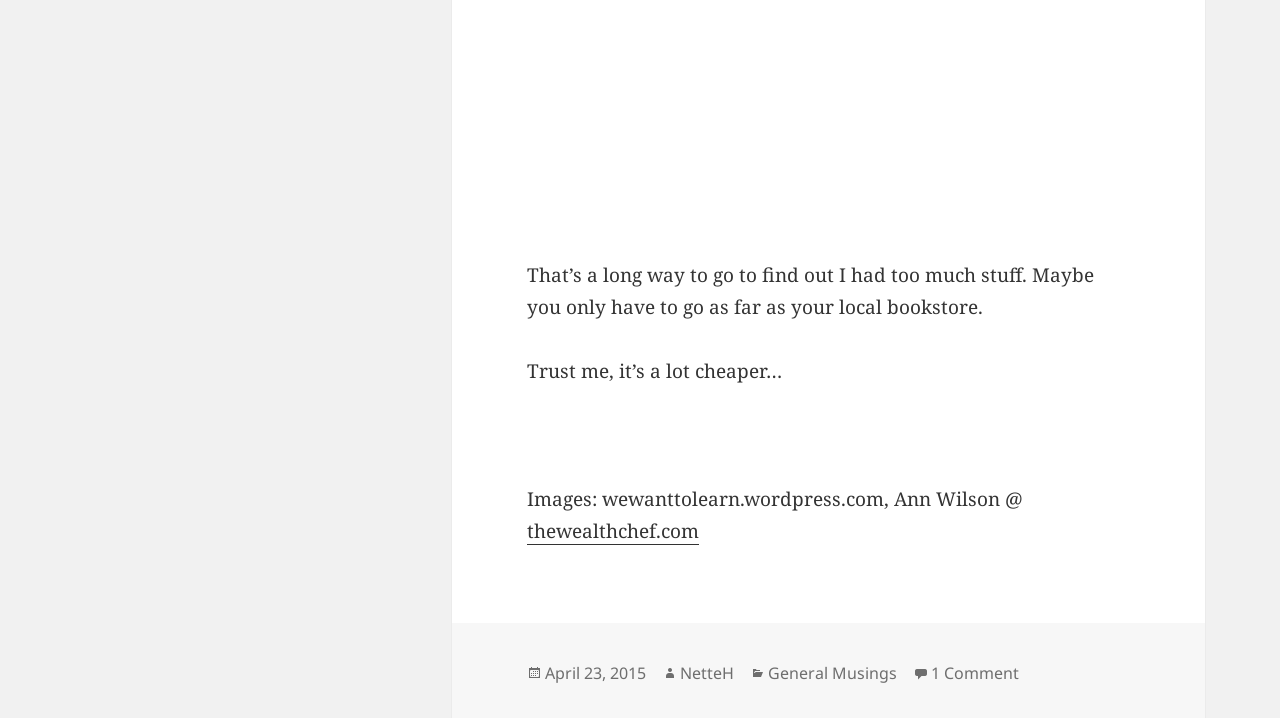What is the category of the blog post?
Answer with a single word or phrase by referring to the visual content.

General Musings